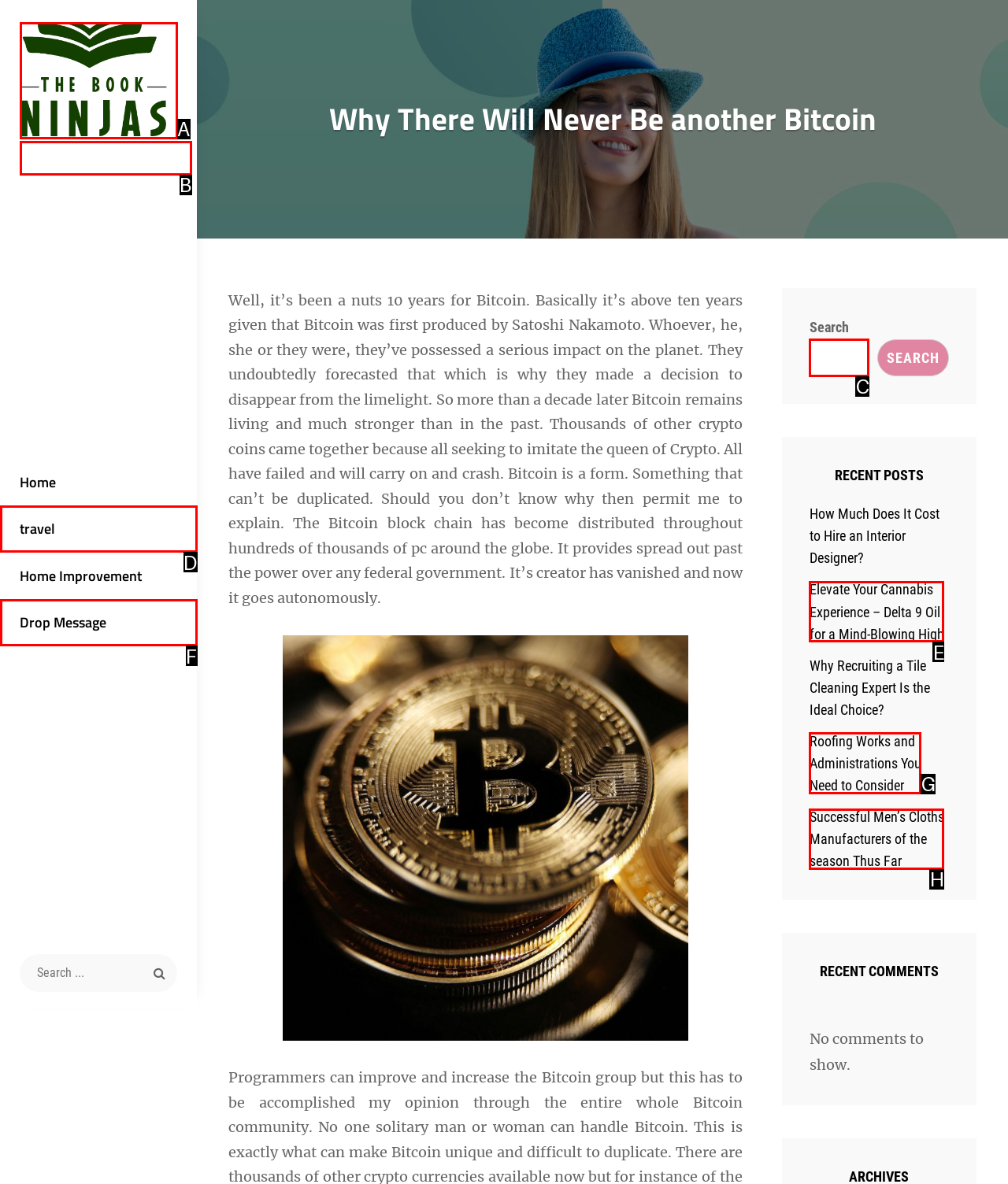Given the element description: parent_node: THE BOOK NINJAS
Pick the letter of the correct option from the list.

A